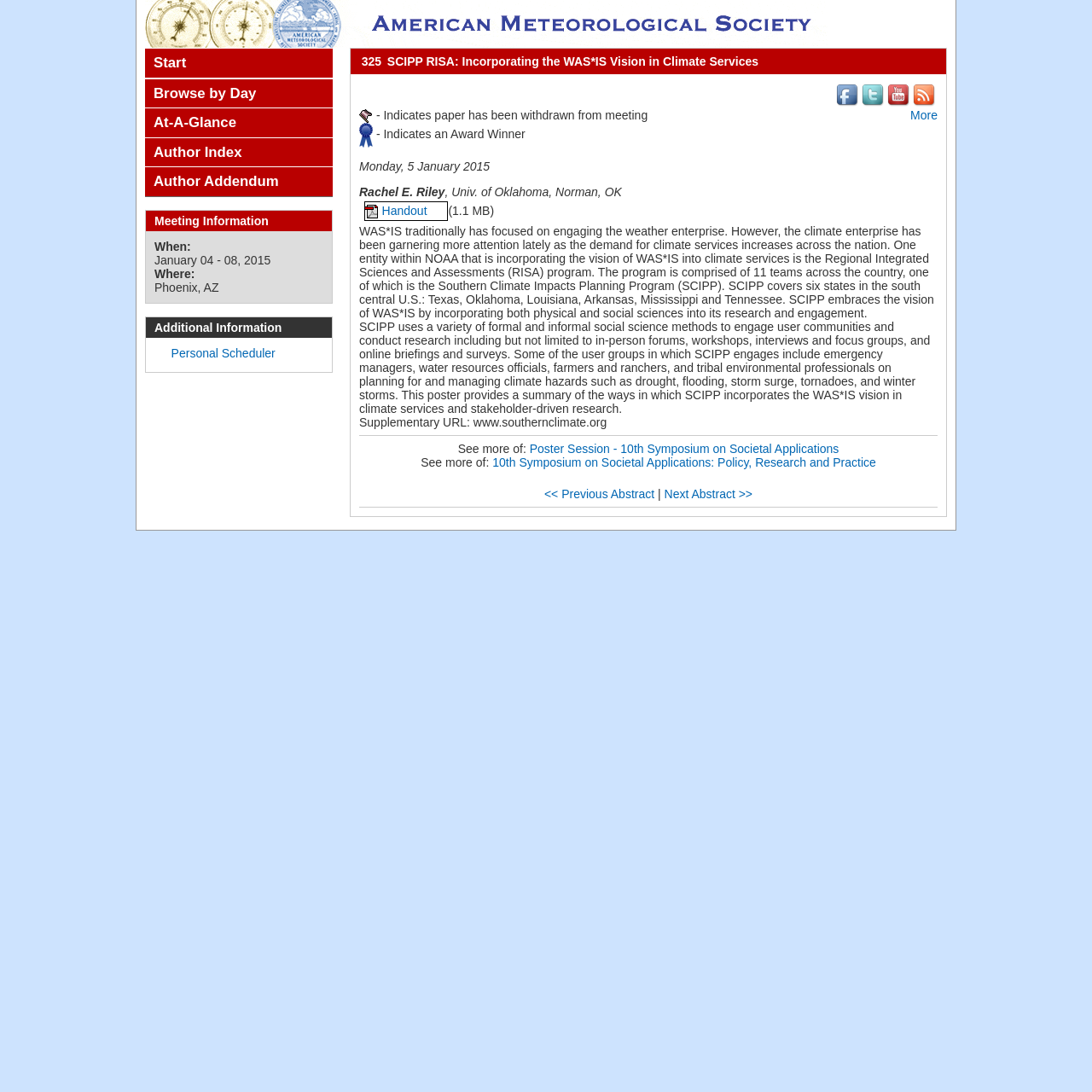What is the size of the handout?
Using the image, provide a concise answer in one word or a short phrase.

1.1 MB